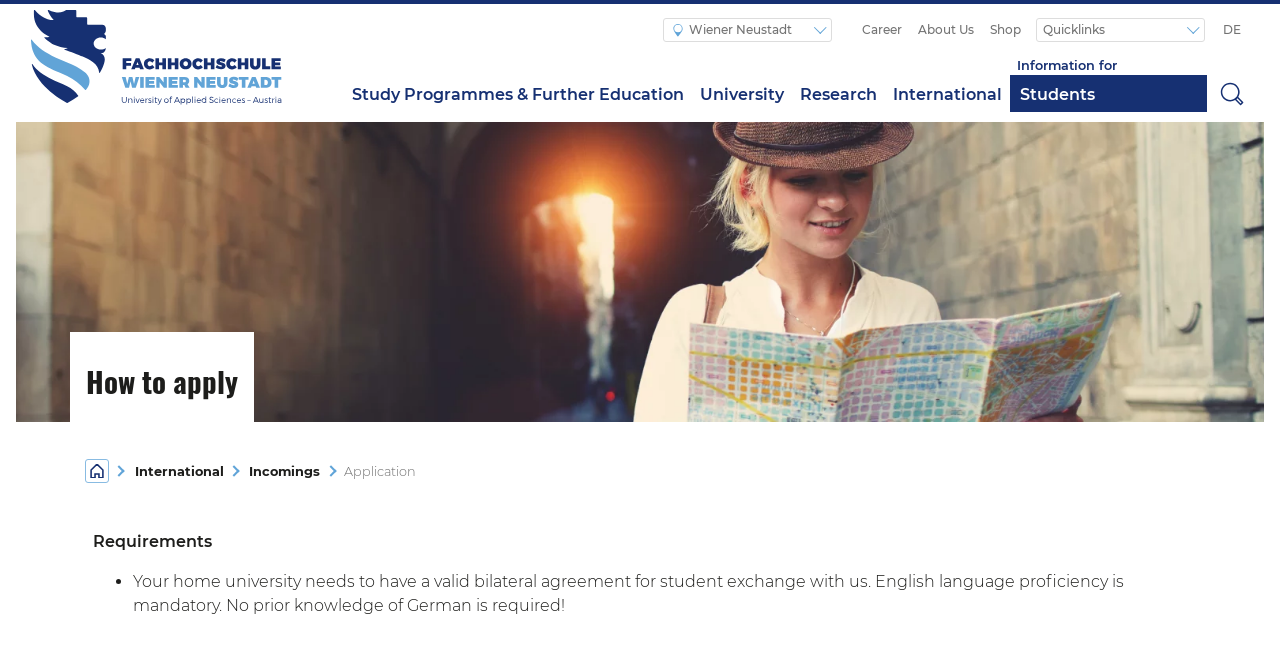Based on the image, provide a detailed and complete answer to the question: 
What is the name of the university?

The name of the university can be found in the root element 'Application | FH Wiener Neustadt' which is focused, indicating that it is the main title of the webpage.